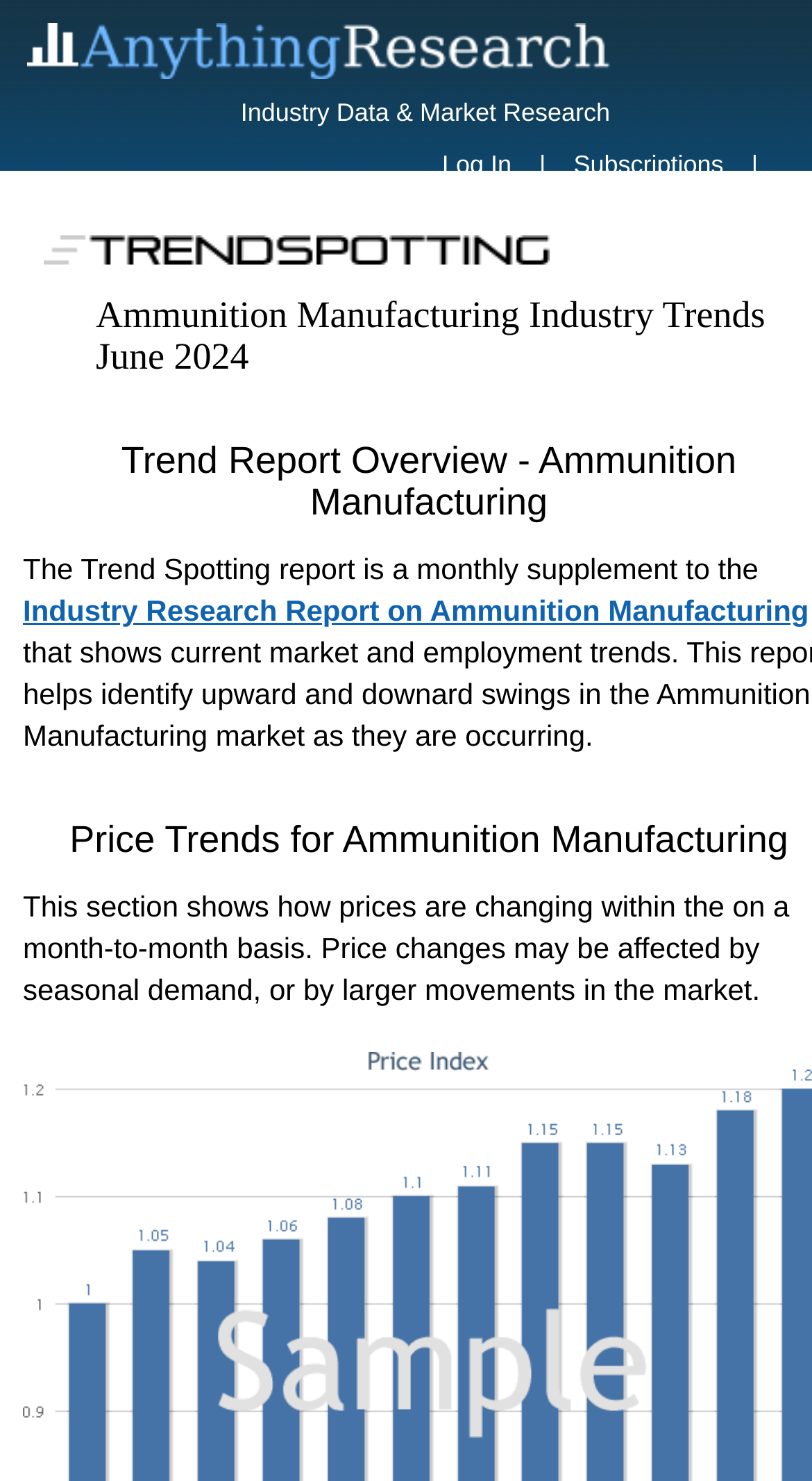What is the purpose of the trend spotting report?
Use the image to answer the question with a single word or phrase.

To show price changes